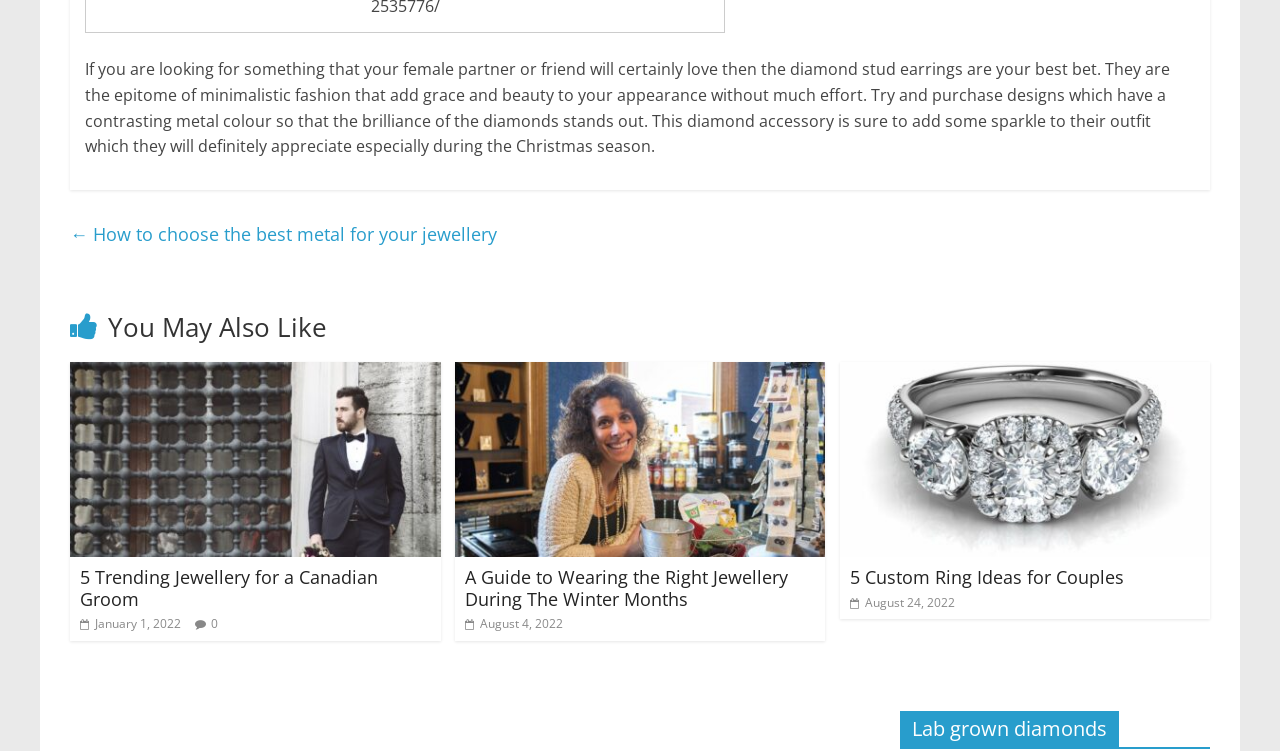Extract the bounding box coordinates for the UI element described as: "January 1, 2022".

[0.062, 0.819, 0.141, 0.842]